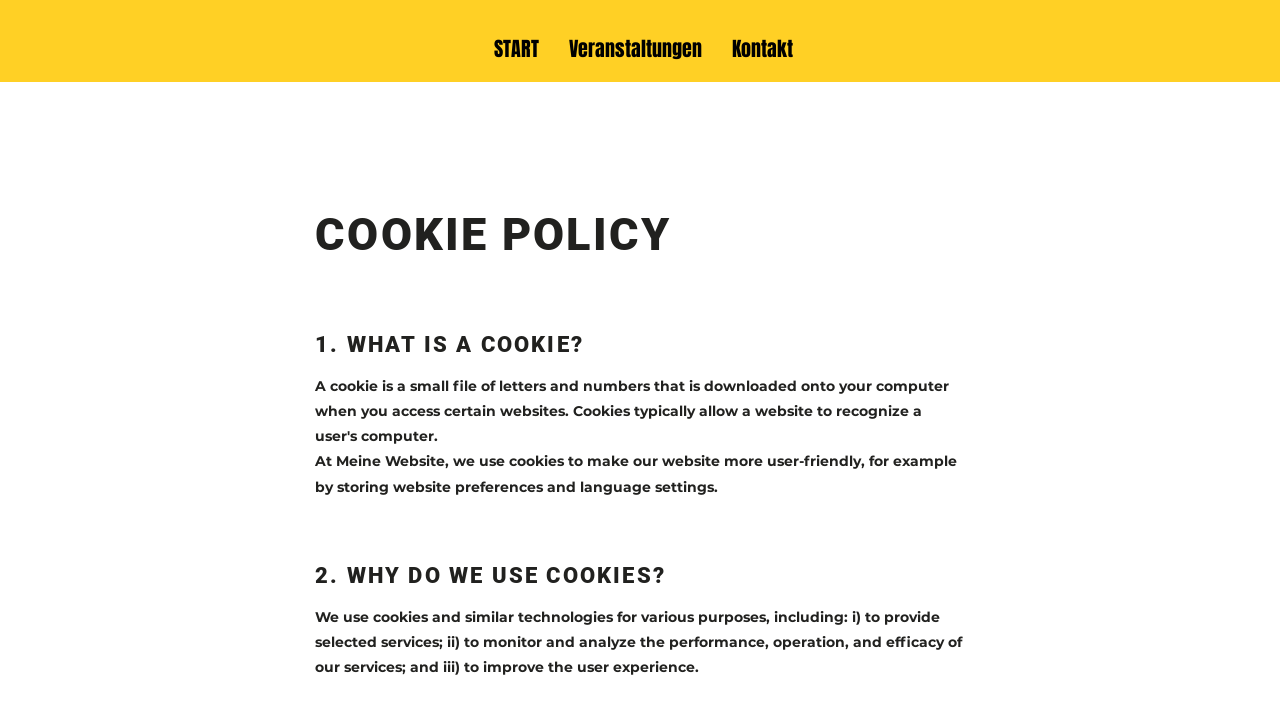Provide a short answer using a single word or phrase for the following question: 
What is the purpose of using cookies on this website?

To make website more user-friendly